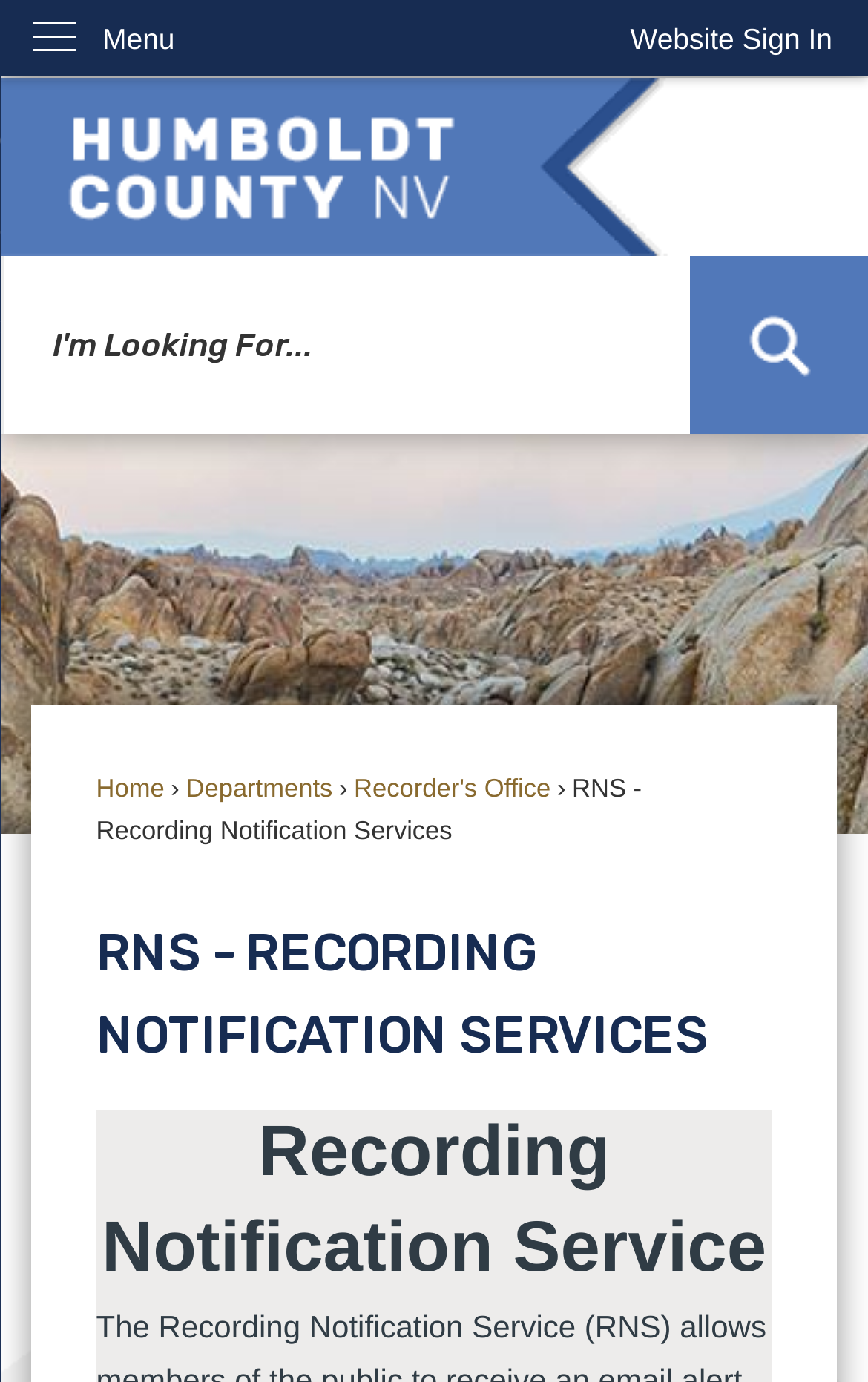Generate the text content of the main heading of the webpage.

RNS - RECORDING NOTIFICATION SERVICES